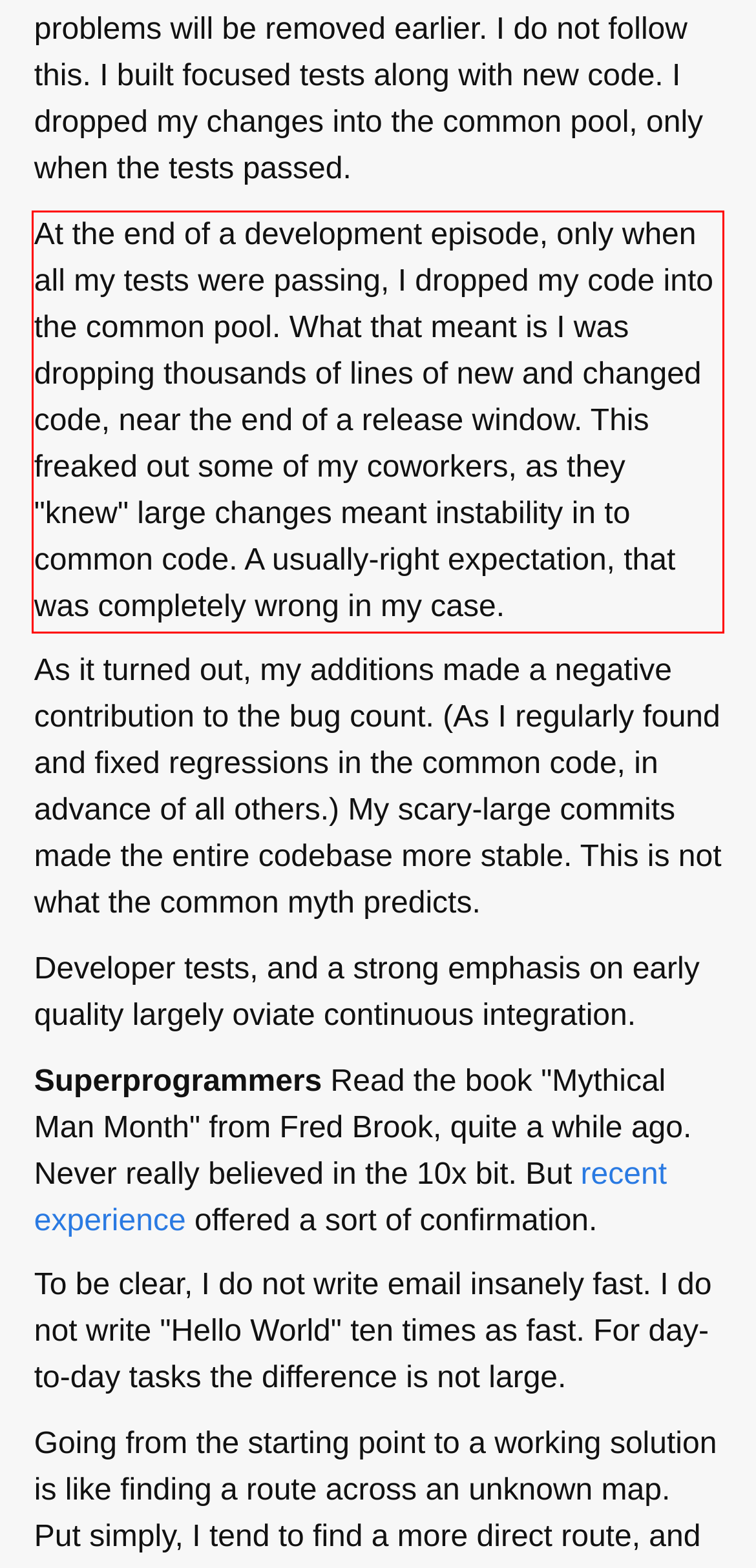You have a screenshot with a red rectangle around a UI element. Recognize and extract the text within this red bounding box using OCR.

At the end of a development episode, only when all my tests were passing, I dropped my code into the common pool. What that meant is I was dropping thousands of lines of new and changed code, near the end of a release window. This freaked out some of my coworkers, as they "knew" large changes meant instability in to common code. A usually-right expectation, that was completely wrong in my case.